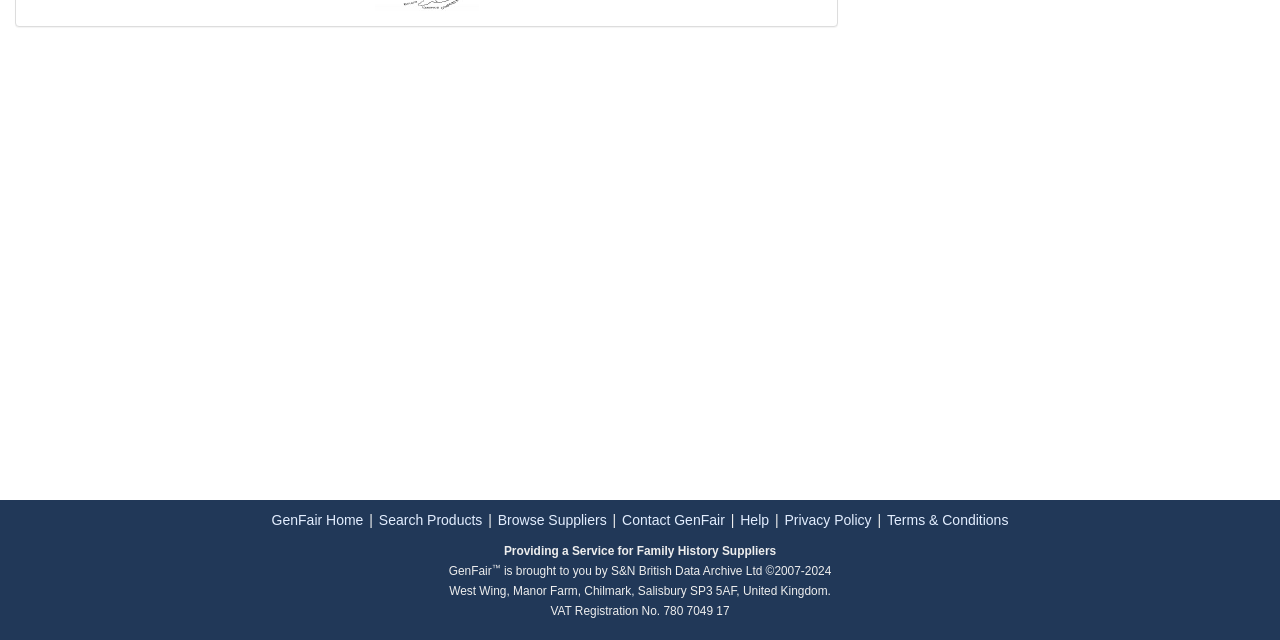Return the bounding box coordinates of the UI element that corresponds to this description: "Help". The coordinates must be given as four float numbers in the range of 0 and 1, [left, top, right, bottom].

[0.577, 0.8, 0.602, 0.825]